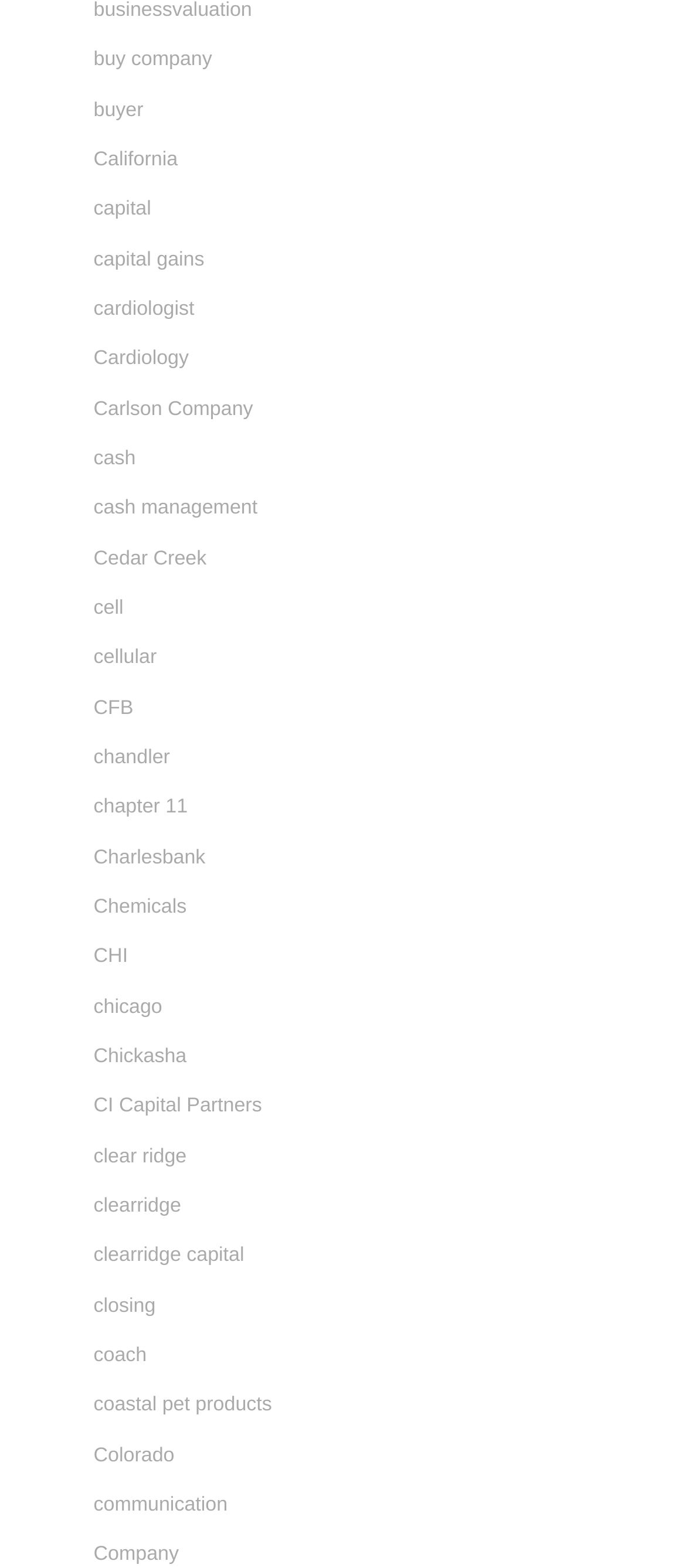Please answer the following question using a single word or phrase: 
Is there a link related to 'capital gains' on the webpage?

yes